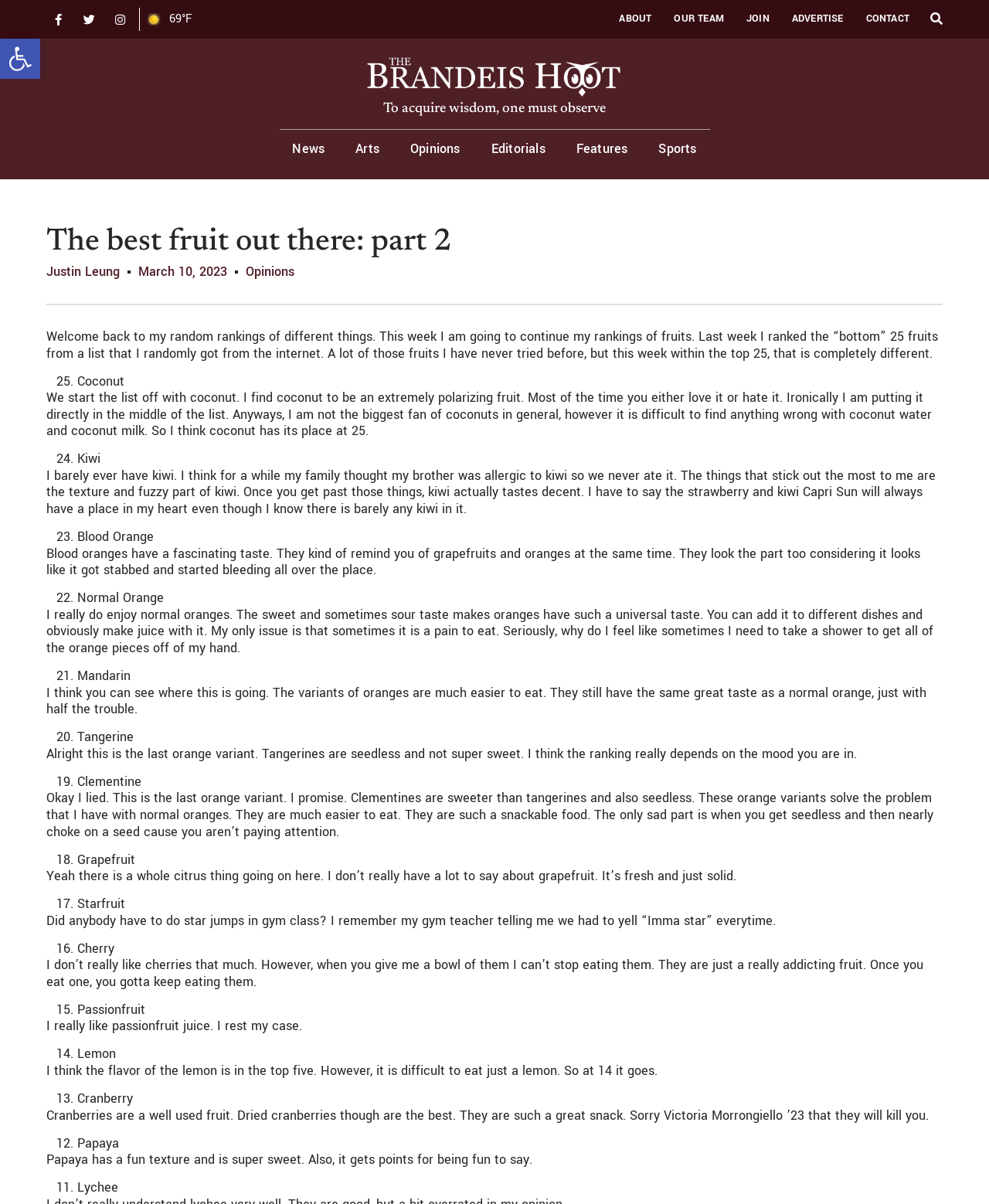Find the bounding box coordinates of the element to click in order to complete this instruction: "Click the 'Next Post →' link". The bounding box coordinates must be four float numbers between 0 and 1, denoted as [left, top, right, bottom].

None